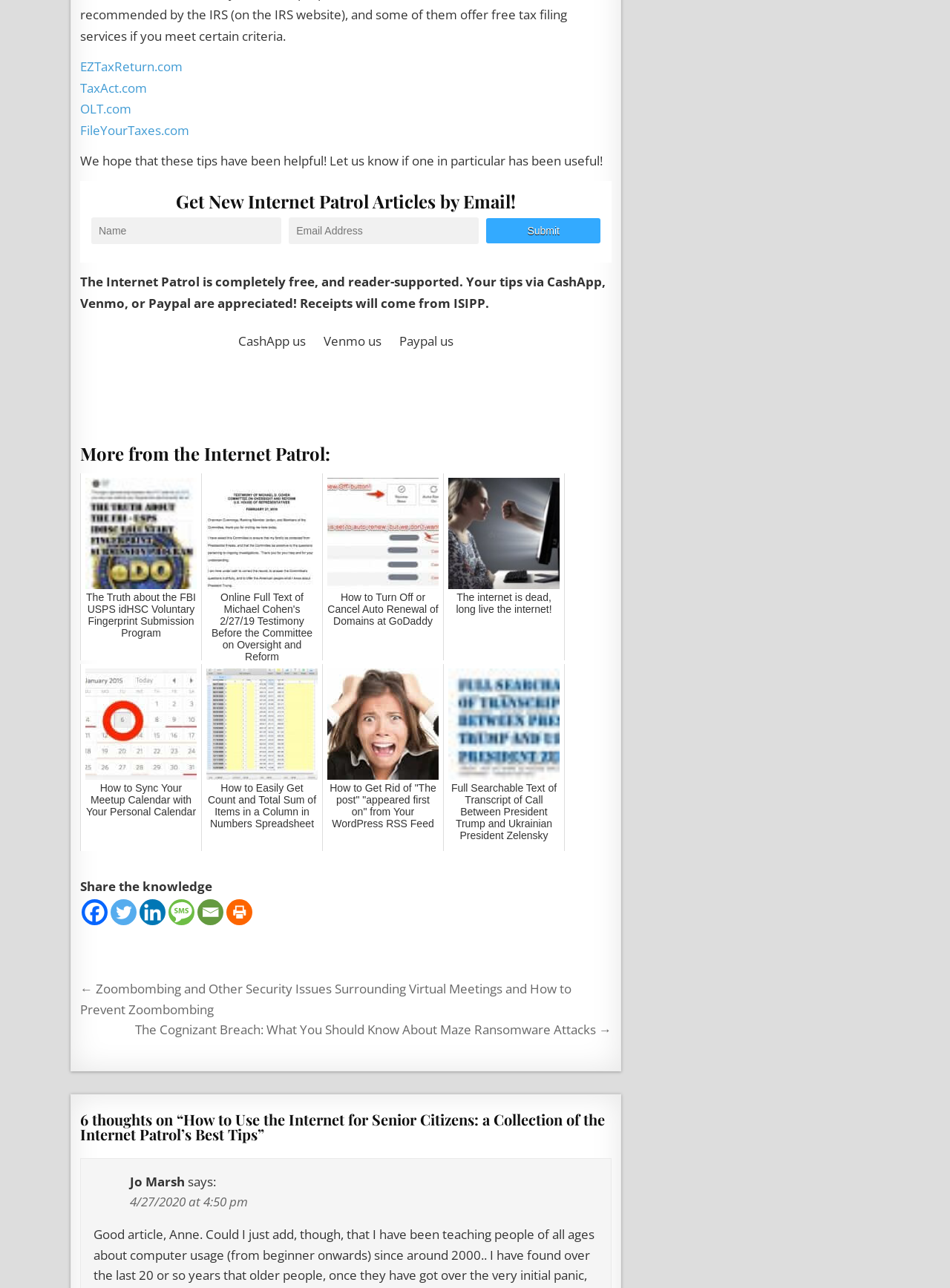Please identify the bounding box coordinates of the element's region that needs to be clicked to fulfill the following instruction: "Share on Facebook". The bounding box coordinates should consist of four float numbers between 0 and 1, i.e., [left, top, right, bottom].

[0.086, 0.698, 0.113, 0.719]